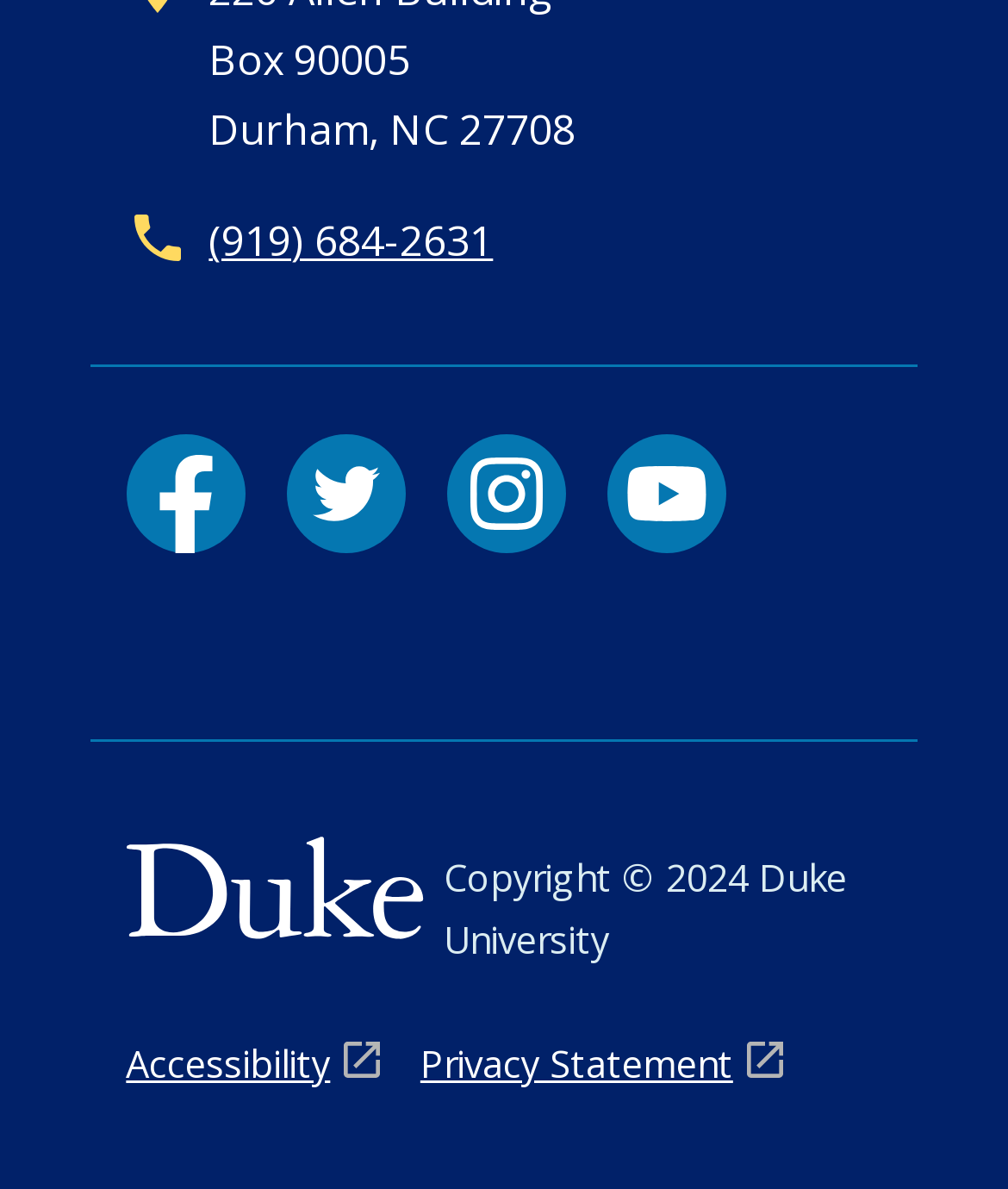Answer succinctly with a single word or phrase:
What is the address of Box 90005?

Durham, NC 27708